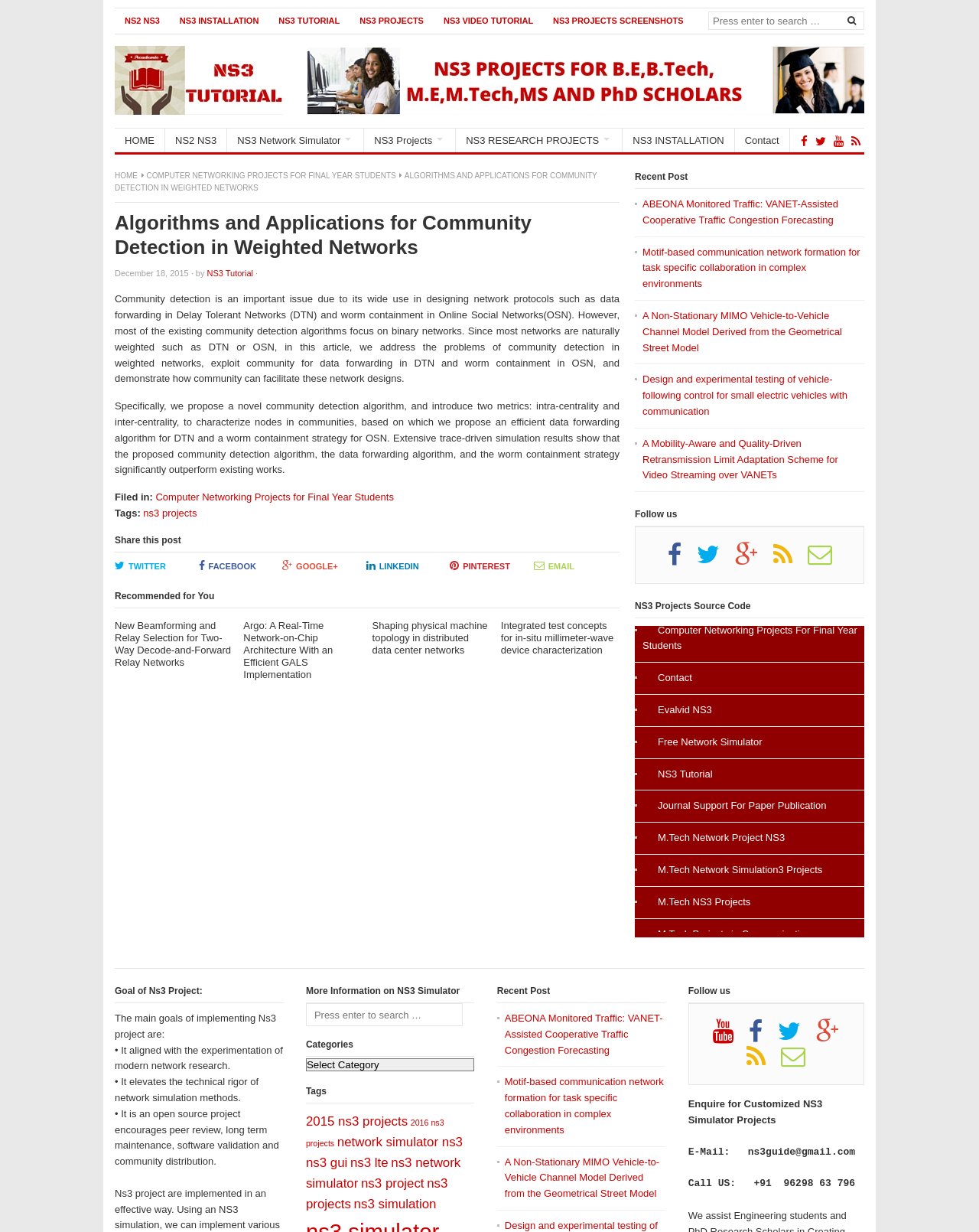Construct a comprehensive description capturing every detail on the webpage.

This webpage is about algorithms and applications for community detection in weighted networks, specifically in Delay Tolerant Networks (DTN) and Online Social Networks (OSN). 

At the top of the page, there are several links to NS2 and NS3 resources, including tutorials, projects, and installation guides. Below these links, there is a search bar with a magnifying glass icon. 

The main content of the page is an article about community detection in weighted networks. The article has a heading and a brief introduction, followed by a detailed description of the problem and the proposed solution. The text is divided into paragraphs, with headings and subheadings to organize the content. 

On the right side of the page, there is a sidebar with several sections. The first section displays recent posts, with links to other articles on related topics. The second section has links to NS3 projects source code, including B.Tech projects and final year projects. There are also links to contact information, Evalvid NS3, free network simulators, and journal support for paper publication. 

At the bottom of the page, there are social media links to share the post on Twitter, Facebook, Google+, LinkedIn, Pinterest, and Email. There are also recommended posts with links to other articles on related topics.